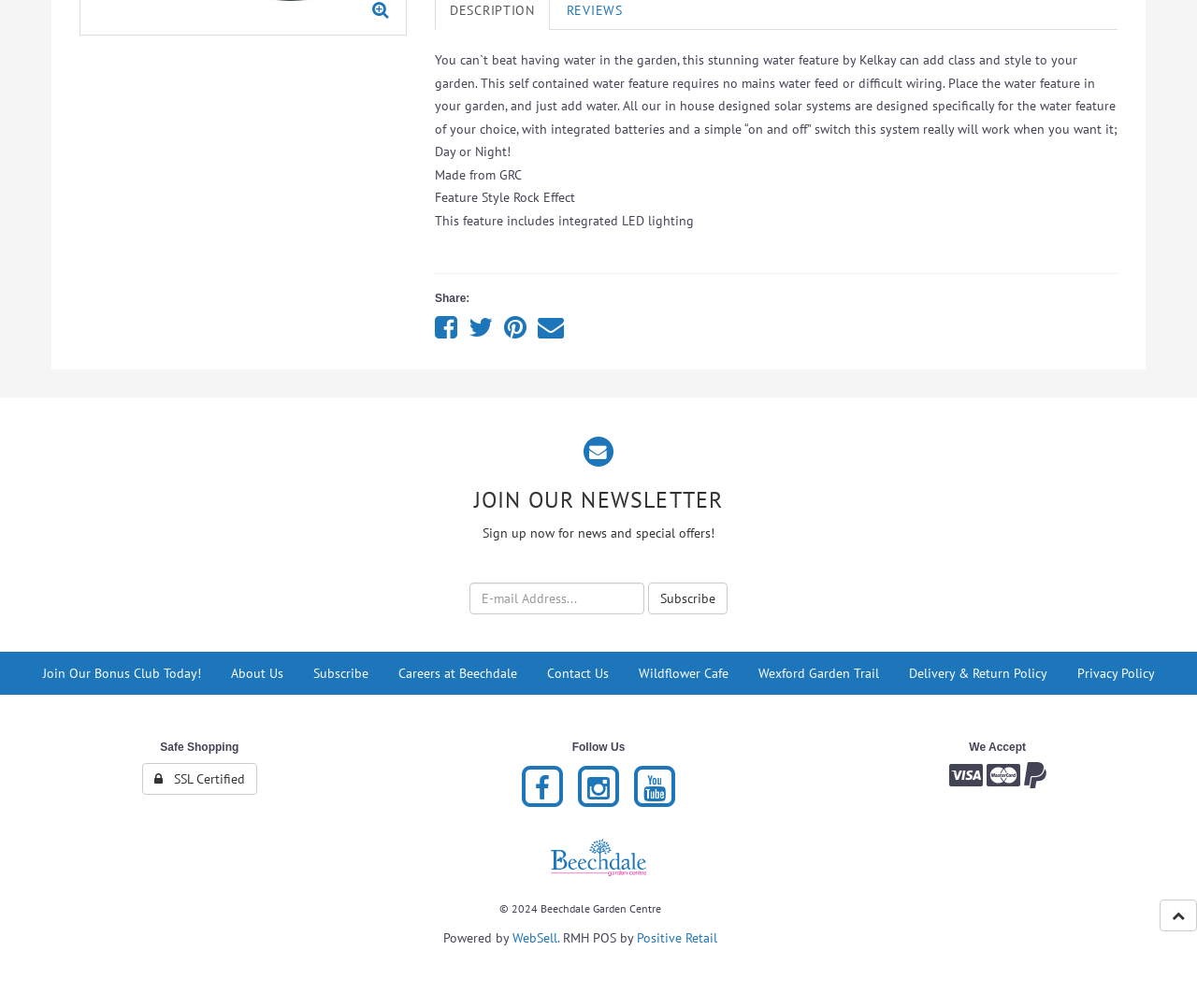Locate the bounding box coordinates for the element described below: "Join Our Bonus Club Today!". The coordinates must be four float values between 0 and 1, formatted as [left, top, right, bottom].

[0.025, 0.646, 0.179, 0.689]